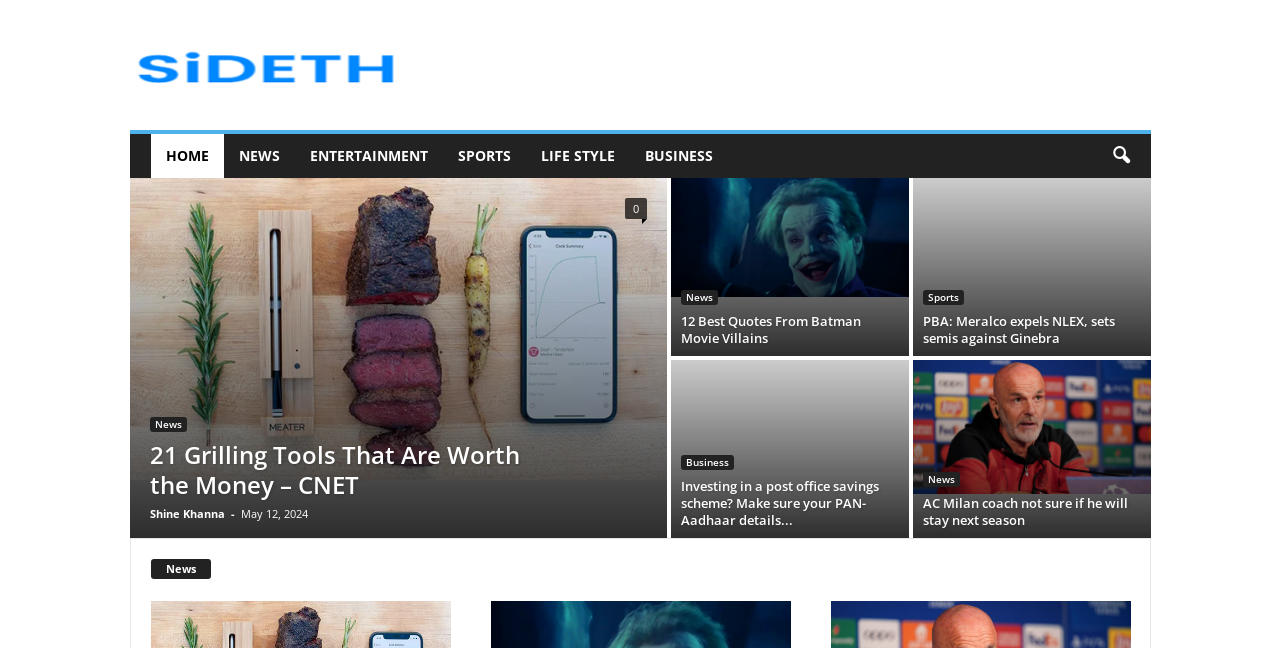What is the date of the article '21 Grilling Tools That Are Worth the Money – CNET'?
Examine the image and provide an in-depth answer to the question.

The date of the article '21 Grilling Tools That Are Worth the Money – CNET' can be determined by looking at the static text element with the text 'May 12, 2024' below the article title.